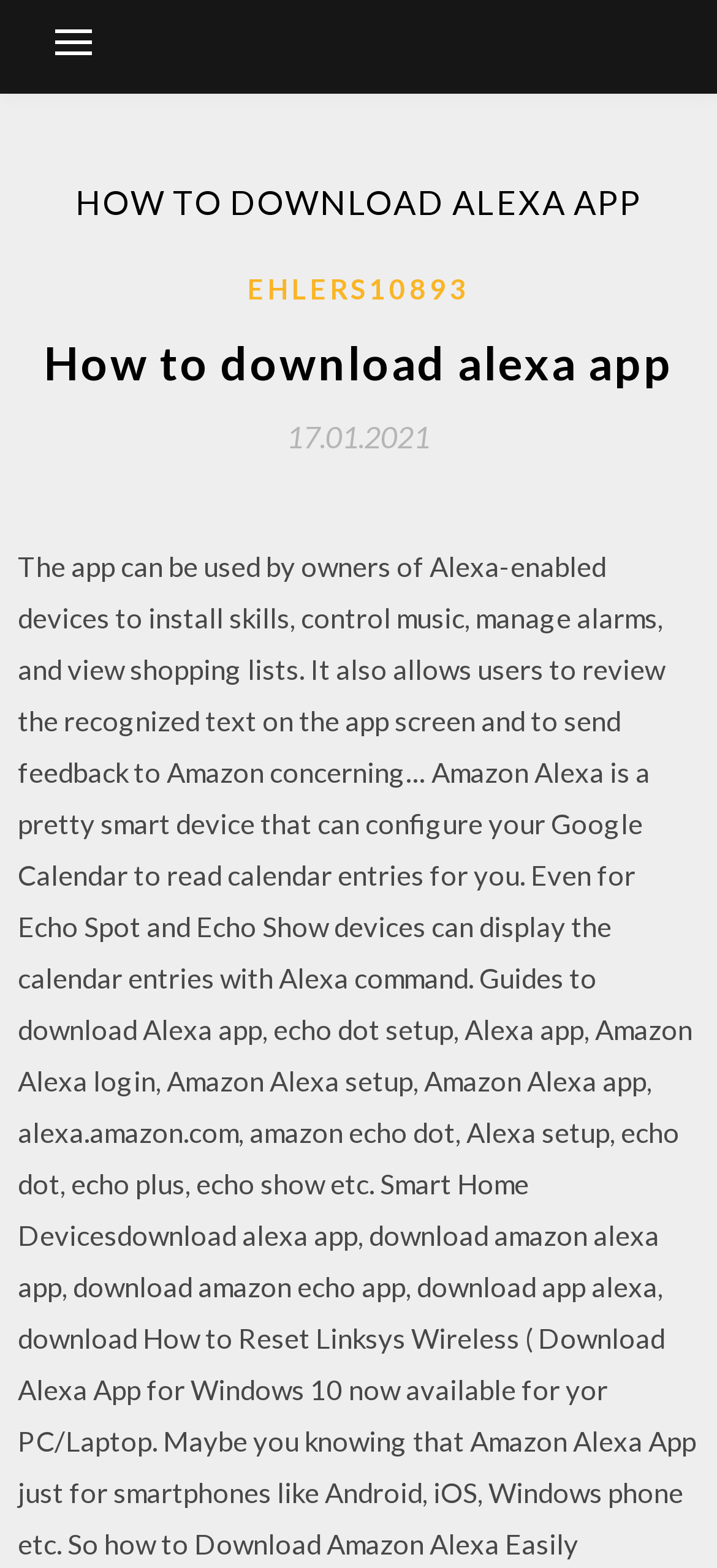Create a full and detailed caption for the entire webpage.

The webpage is about downloading and setting up the Alexa app for Amazon Echo devices. At the top-left corner, there is a button that controls the primary menu. Below the button, there is a header section that spans almost the entire width of the page. The header section contains a prominent heading that reads "HOW TO DOWNLOAD ALEXA APP" in a large font size. 

Underneath the heading, there is another section that contains a link to "EHLERS10893" positioned roughly at the center of the page. To the left of this link, there is a smaller heading that reads "How to download alexa app". Below this heading, there is a link to a date "17.01.2021" with a timestamp, positioned roughly at the center of the page.